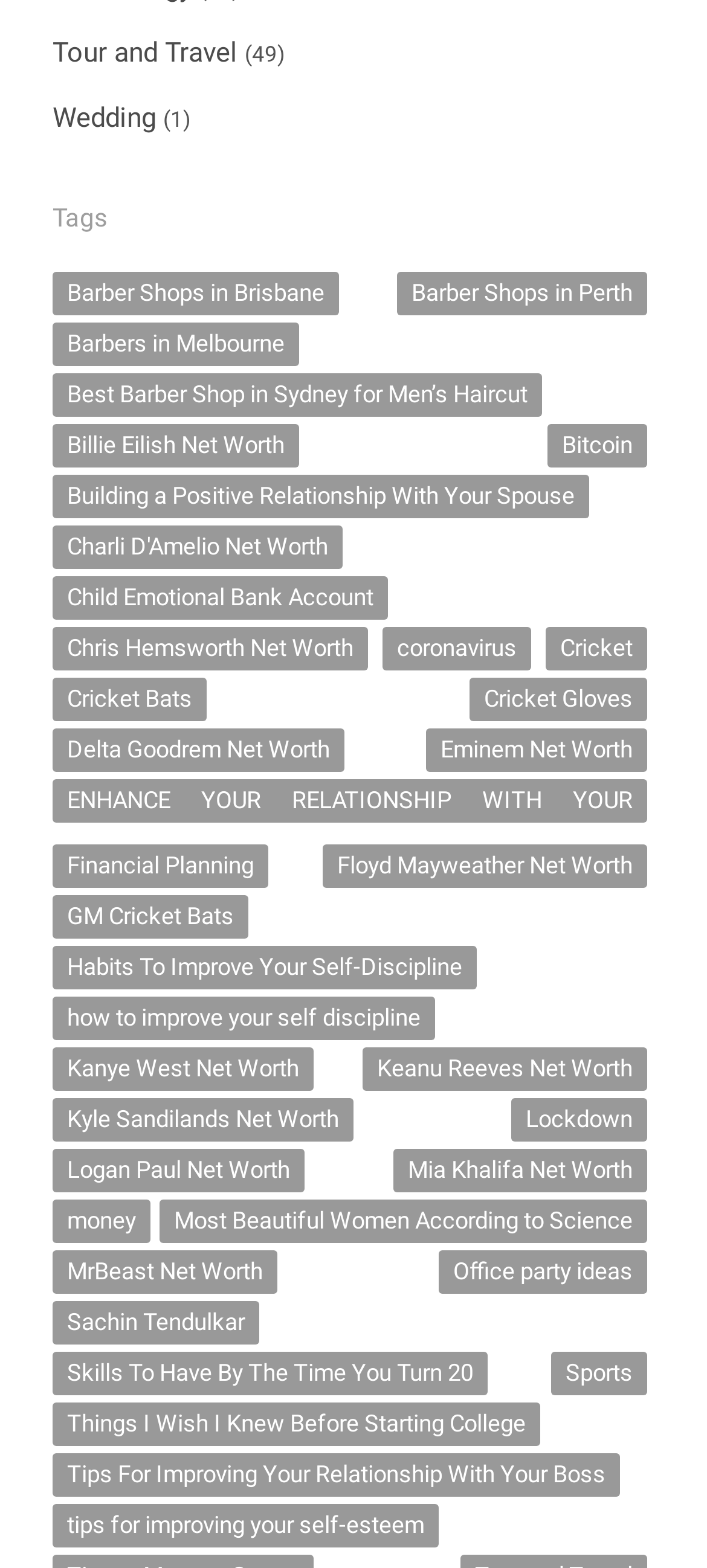Provide a brief response to the question below using a single word or phrase: 
How many tags have only one item?

28